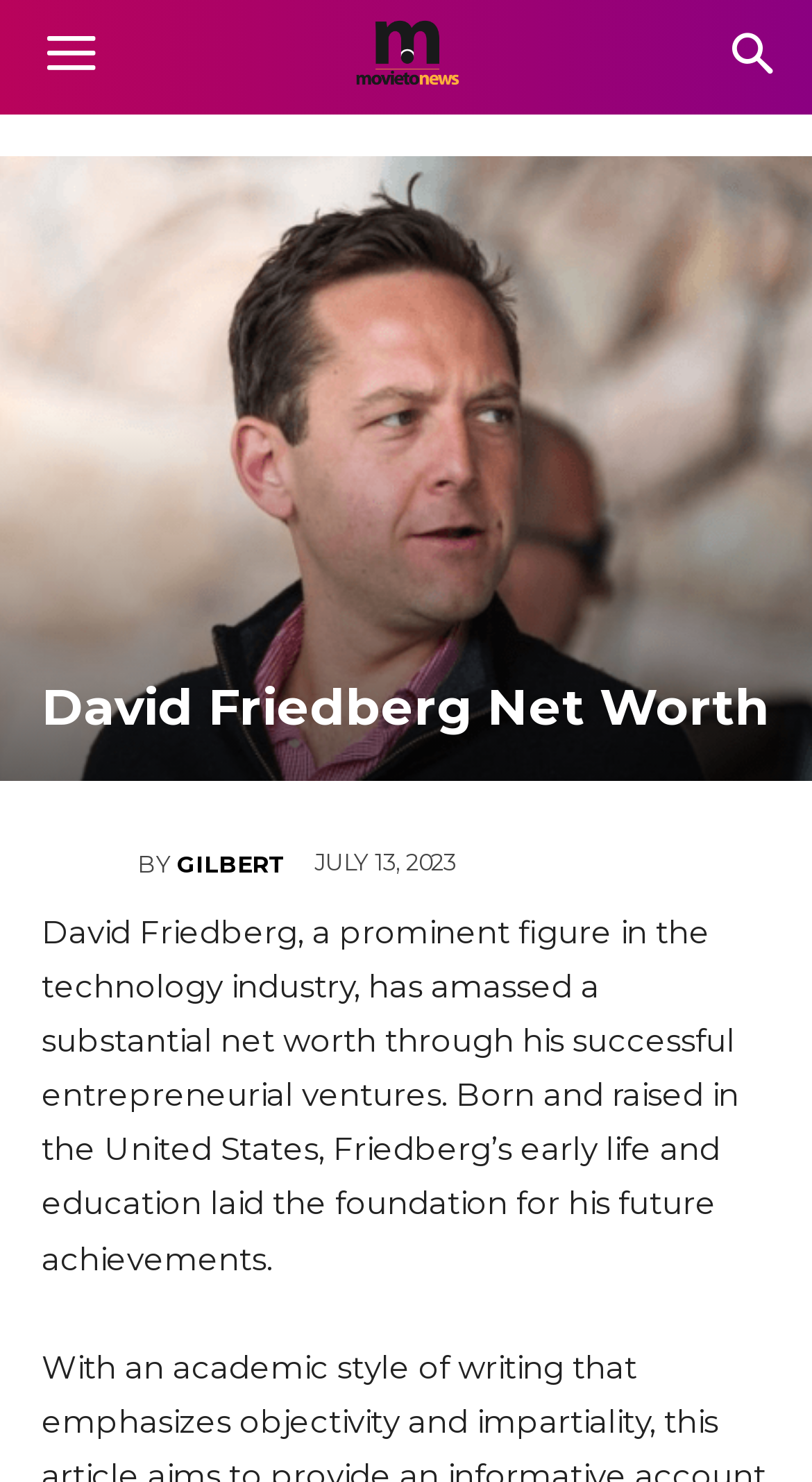What is the purpose of the button at the top right corner?
Answer the question with a detailed and thorough explanation.

By examining the webpage structure, we can find a button at the top right corner with the label 'Search', indicating its purpose is to facilitate searching on the webpage.